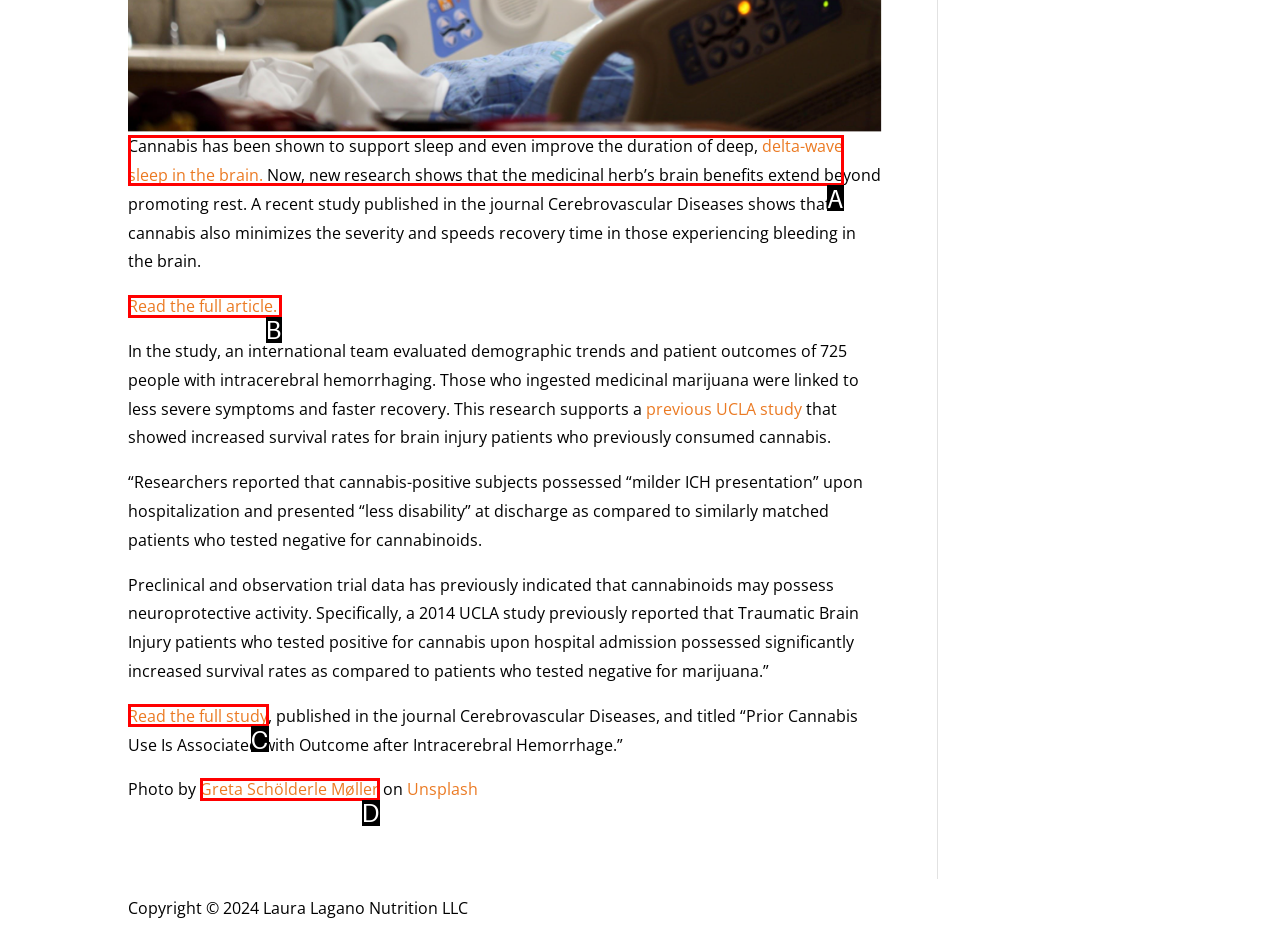Select the HTML element that corresponds to the description: delta-wave sleep in the brain.. Answer with the letter of the matching option directly from the choices given.

A